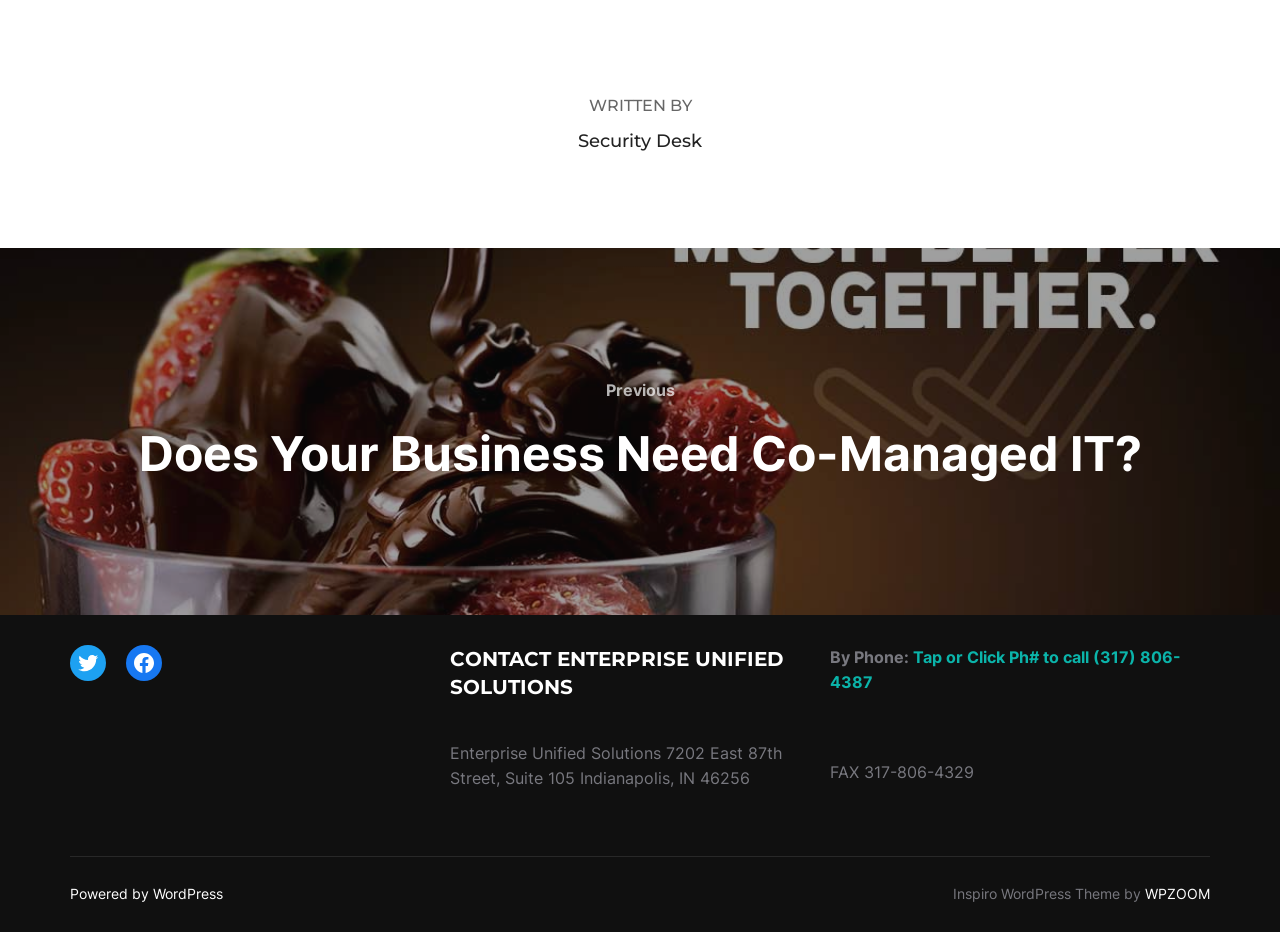Provide a brief response in the form of a single word or phrase:
What is the text above the 'Security Desk' link?

WRITTEN BY